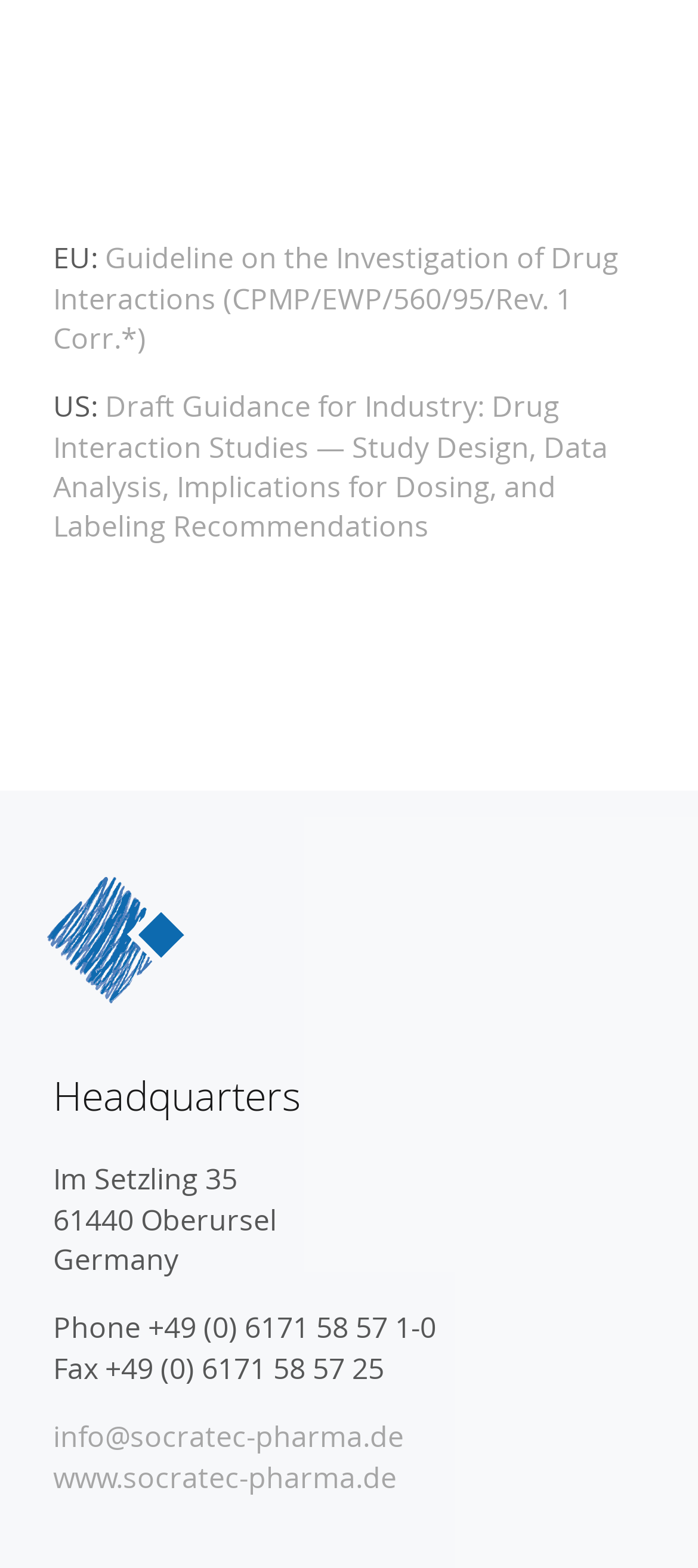What is the company's headquarters location?
Please provide a comprehensive answer based on the information in the image.

I found the answer by looking at the 'Headquarters' section, which lists the address as 'Im Setzling 35, 61440 Oberursel, Germany'.